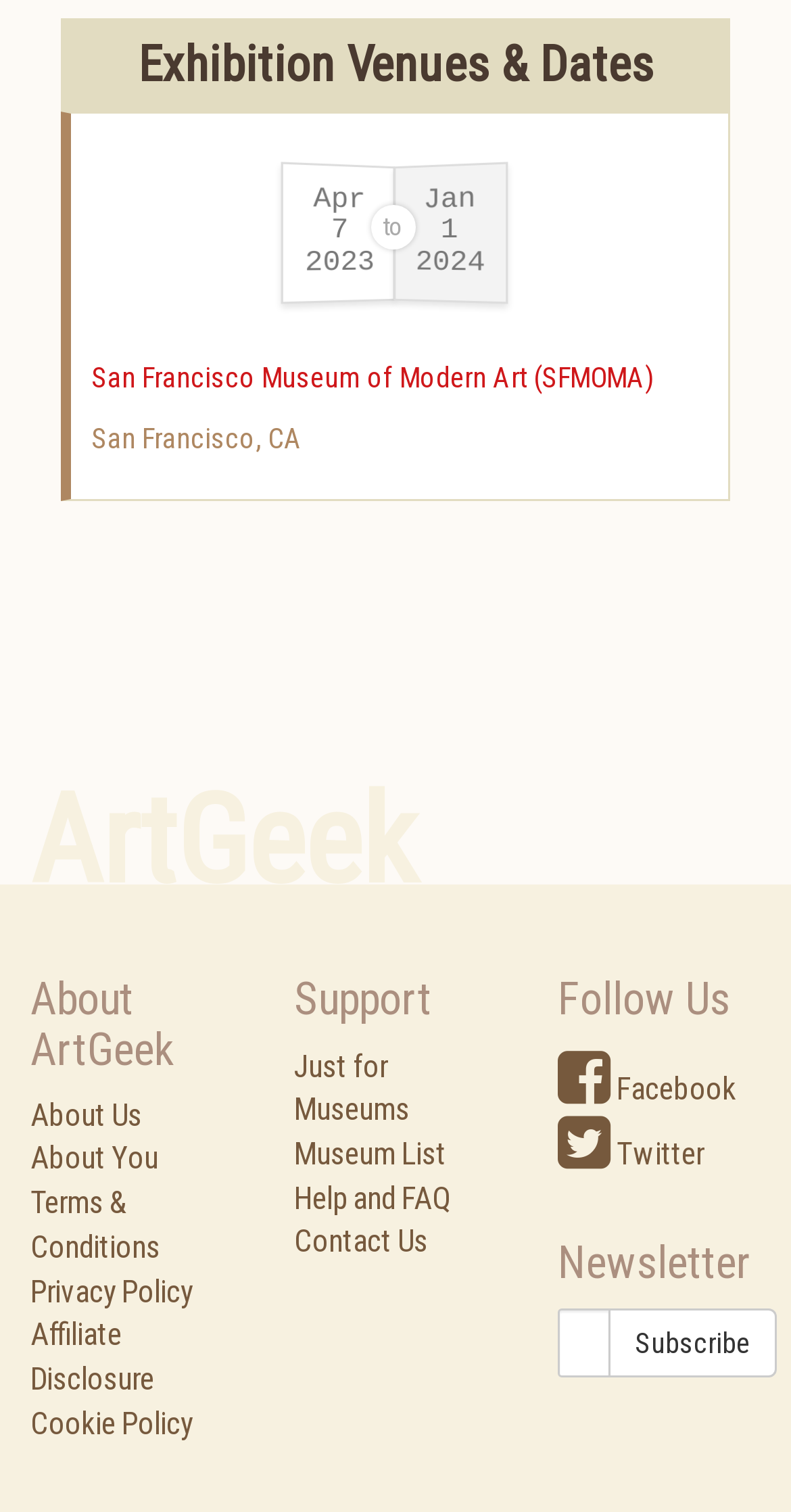Locate the bounding box of the UI element described in the following text: "Subscribe".

[0.769, 0.866, 0.982, 0.911]